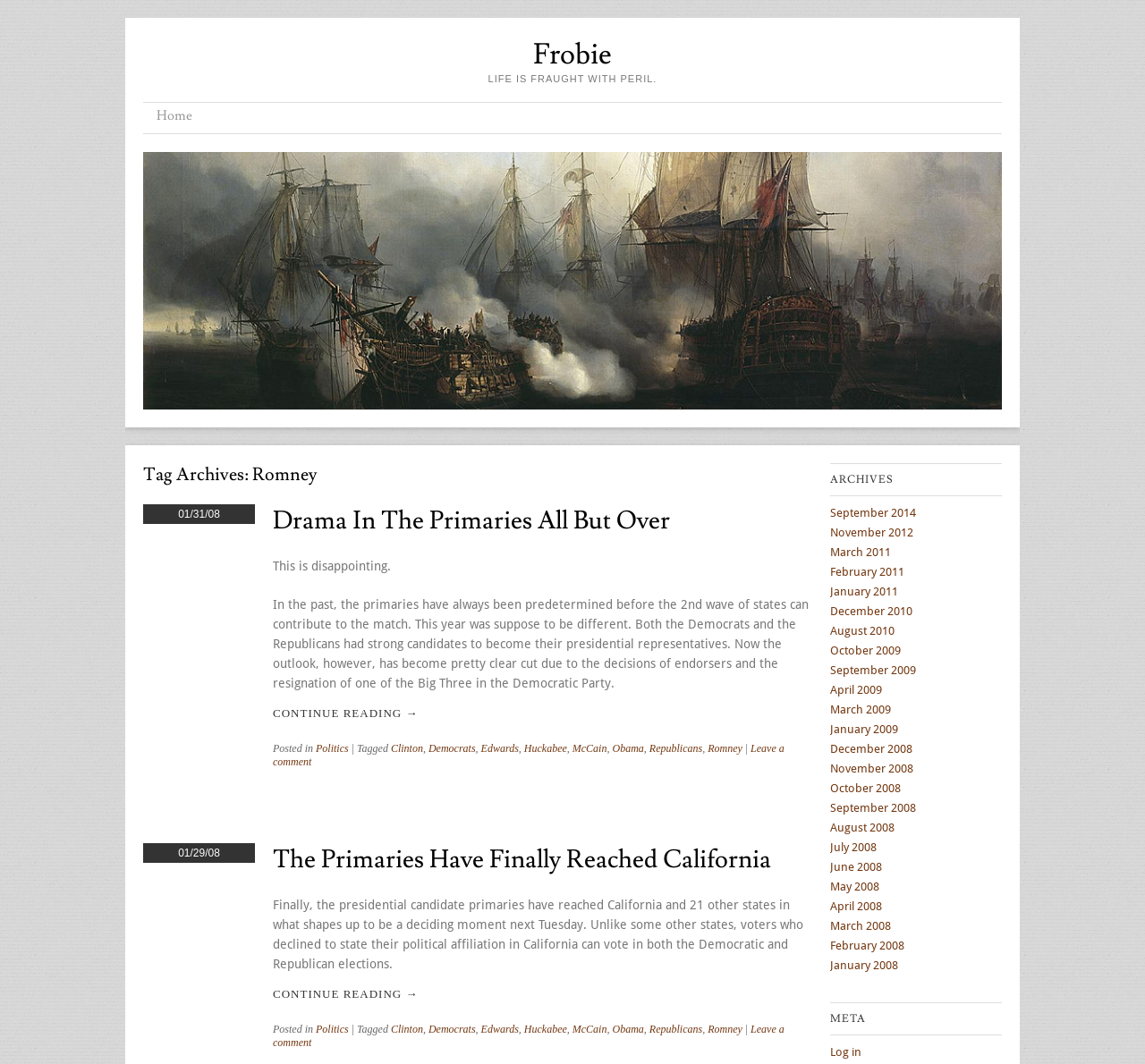Detail the features and information presented on the webpage.

The webpage is titled "Romney - Frobie" and has a heading "Frobie" at the top. Below the title, there is a menu section with links to "Home" and "Skip to content". 

The main content of the webpage is divided into two articles. The first article has a heading "Drama In The Primaries All But Over" and is dated "01/31/08". The article discusses the primaries and how they have become clear-cut due to the decisions of endorsers and the resignation of one of the Big Three in the Democratic Party. There is a "CONTINUE READING →" link at the end of the article. 

Below the first article, there is a footer section with links to tags such as "Clinton", "Democrats", "Edwards", "Huckabee", "McCain", "Obama", "Republicans", and "Romney". There is also a "Leave a comment" link.

The second article has a heading "The Primaries Have Finally Reached California" and is dated "01/29/08". The article discusses the presidential candidate primaries reaching California and 21 other states, and how voters who declined to state their political affiliation in California can vote in both the Democratic and Republican elections. There is a "CONTINUE READING →" link at the end of the article. 

Below the second article, there is another footer section with the same links to tags and a "Leave a comment" link.

On the right side of the webpage, there is a section titled "ARCHIVES" with links to various months and years, ranging from September 2014 to May 2008.